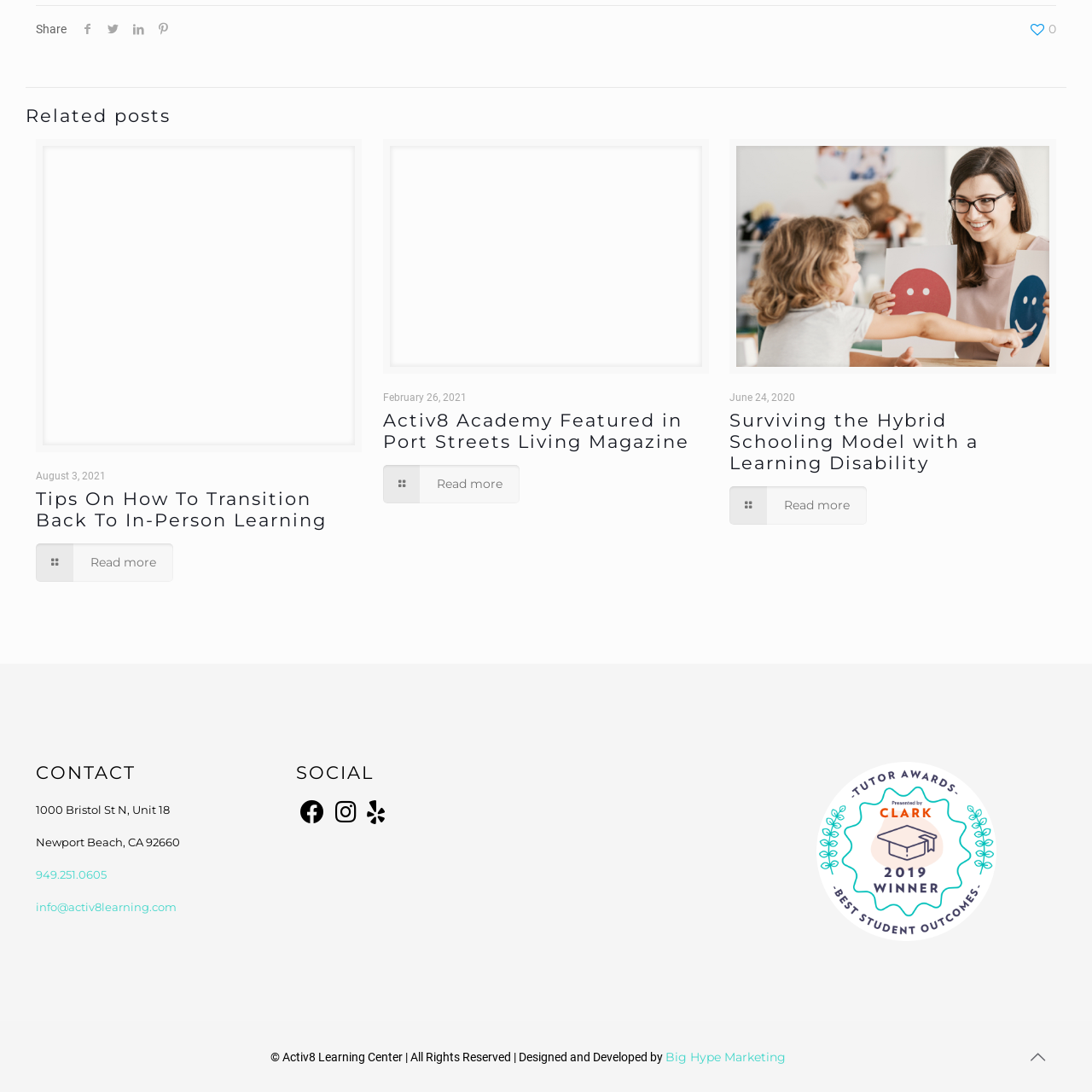What is the phone number of Activ8 Learning Center?
Based on the image, answer the question in a detailed manner.

I found the phone number by looking at the contact information section, which is located at the bottom of the webpage, and it lists the phone number as '949.251.0605'.